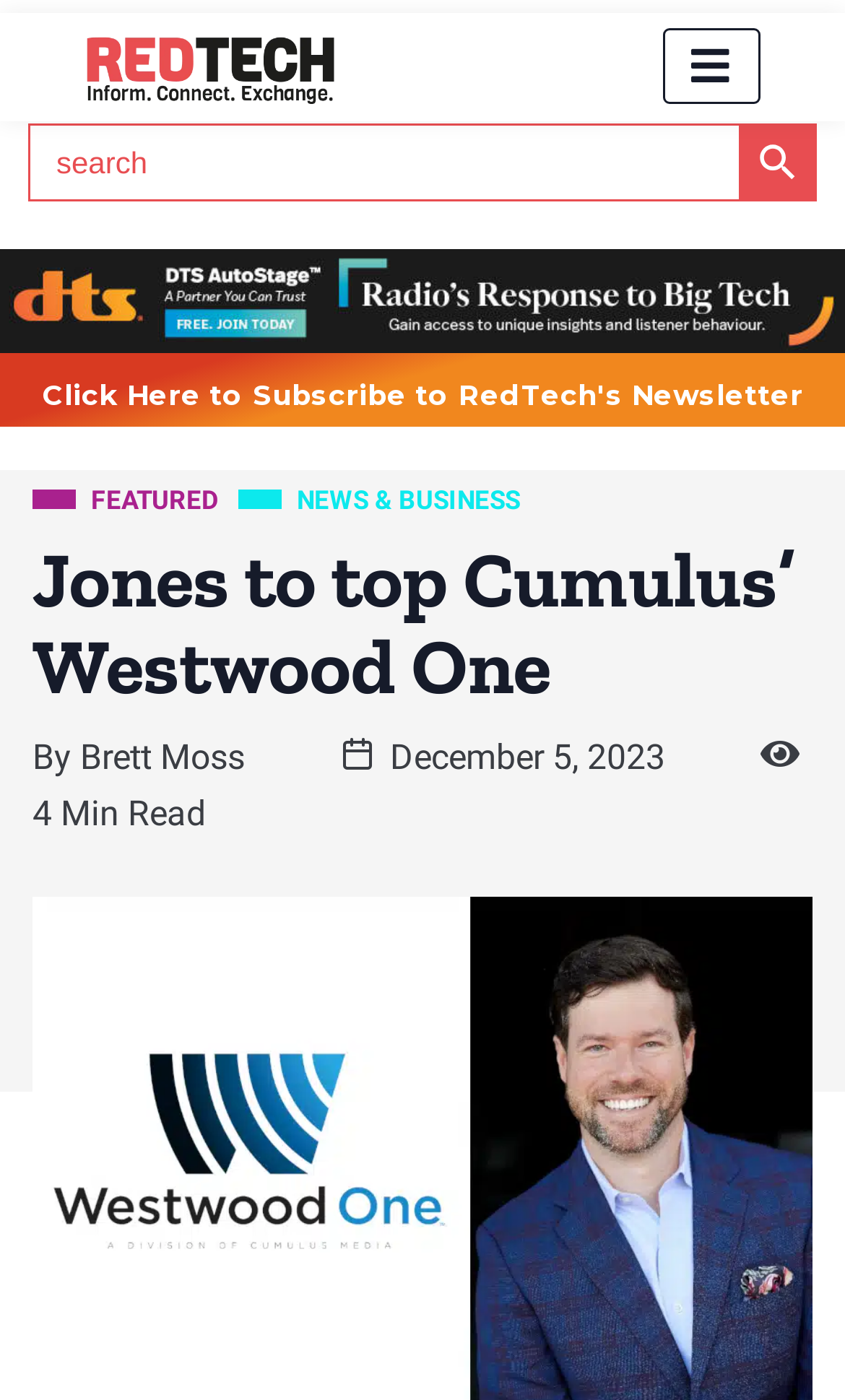When was the article published?
Examine the image closely and answer the question with as much detail as possible.

I found the answer by looking at the text 'December 5, 2023' which is located below the article title and indicates the publication date.